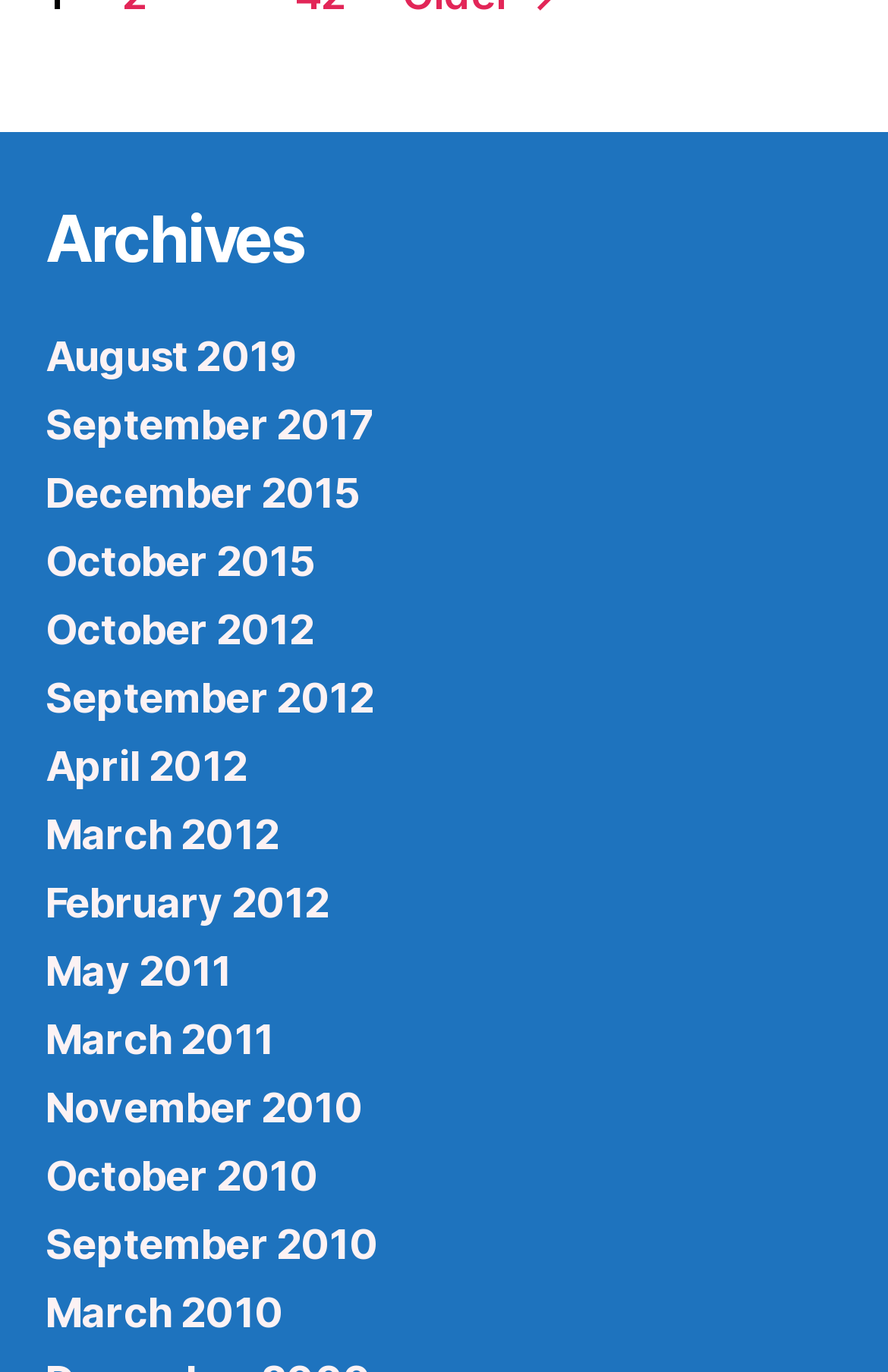Please identify the bounding box coordinates of the clickable element to fulfill the following instruction: "view archives from October 2012". The coordinates should be four float numbers between 0 and 1, i.e., [left, top, right, bottom].

[0.051, 0.441, 0.353, 0.476]